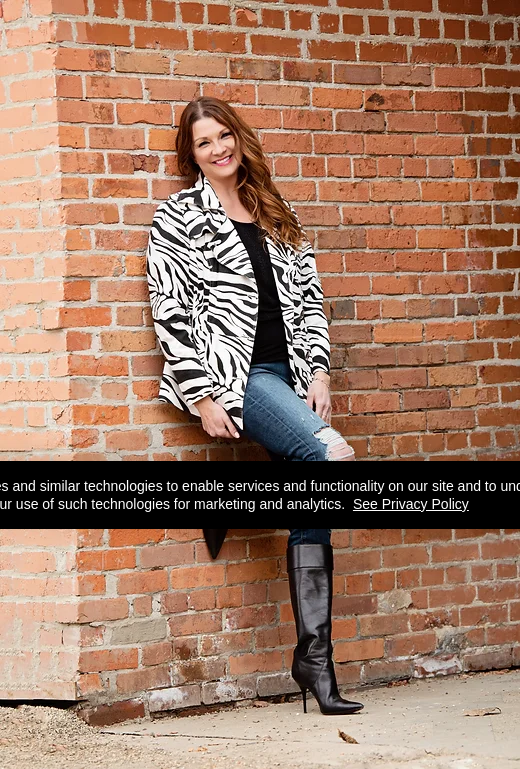What is the background of the image?
Please give a detailed and elaborate explanation in response to the question.

The caption explicitly states that the woman is leaning against a textured brick wall, which serves as the background of the image and creates an appealing contrast with her outfit.